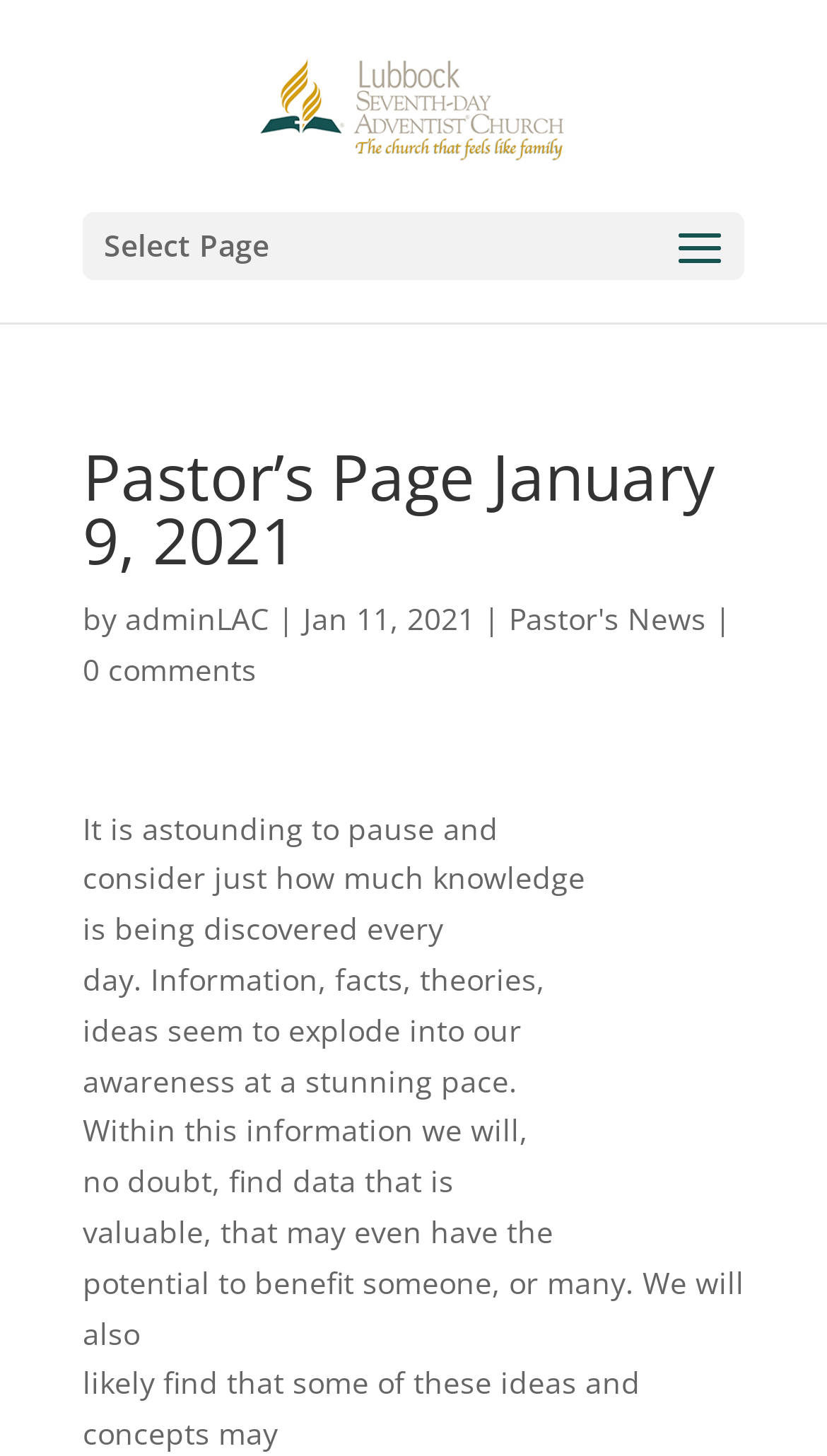Analyze the image and provide a detailed answer to the question: What is the name of the church?

The name of the church can be found in the link at the top of the page, which is 'Lubbock Adventist Church', and also in the image description with the same name.